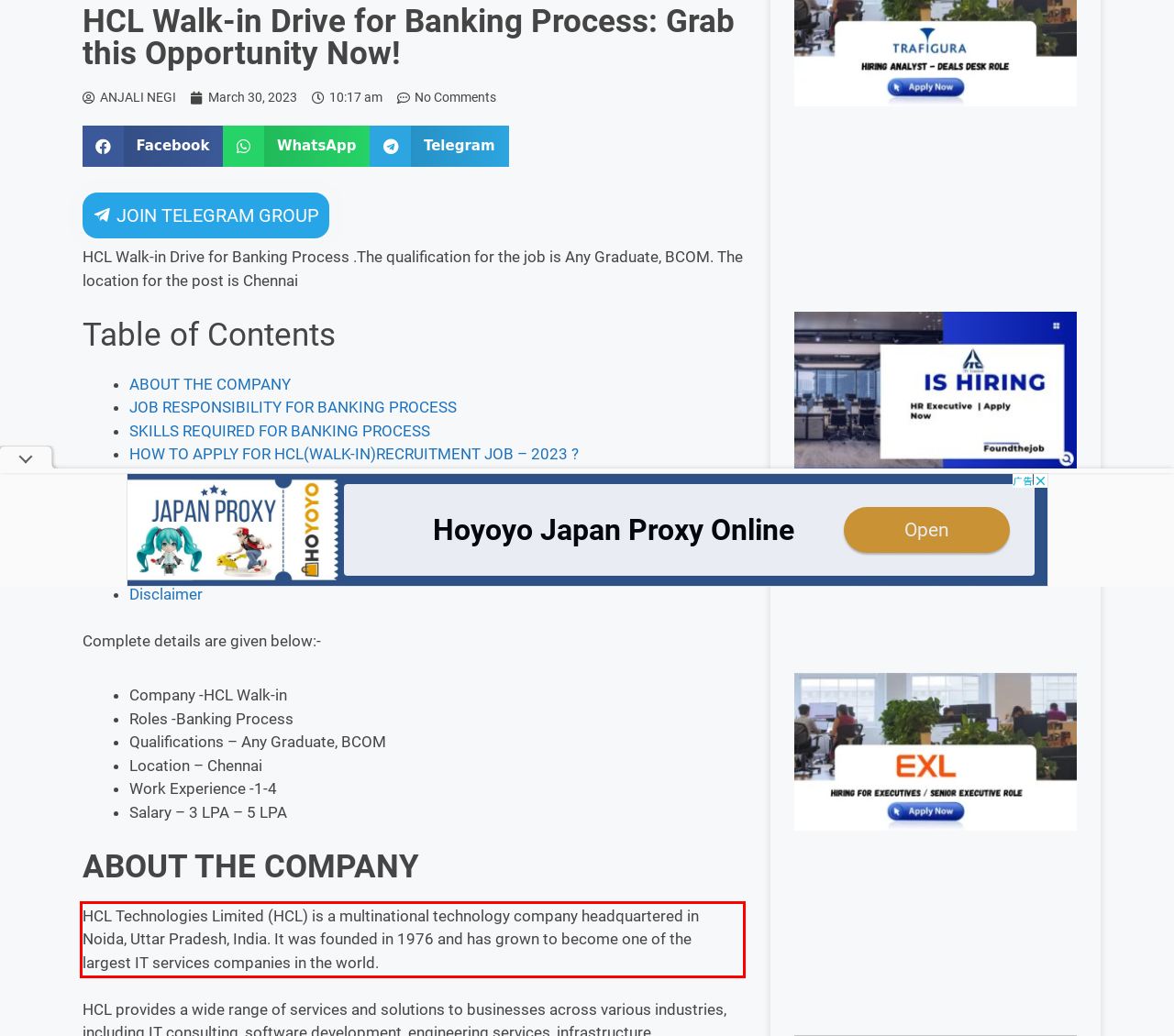Locate the red bounding box in the provided webpage screenshot and use OCR to determine the text content inside it.

HCL Technologies Limited (HCL) is a multinational technology company headquartered in Noida, Uttar Pradesh, India. It was founded in 1976 and has grown to become one of the largest IT services companies in the world.